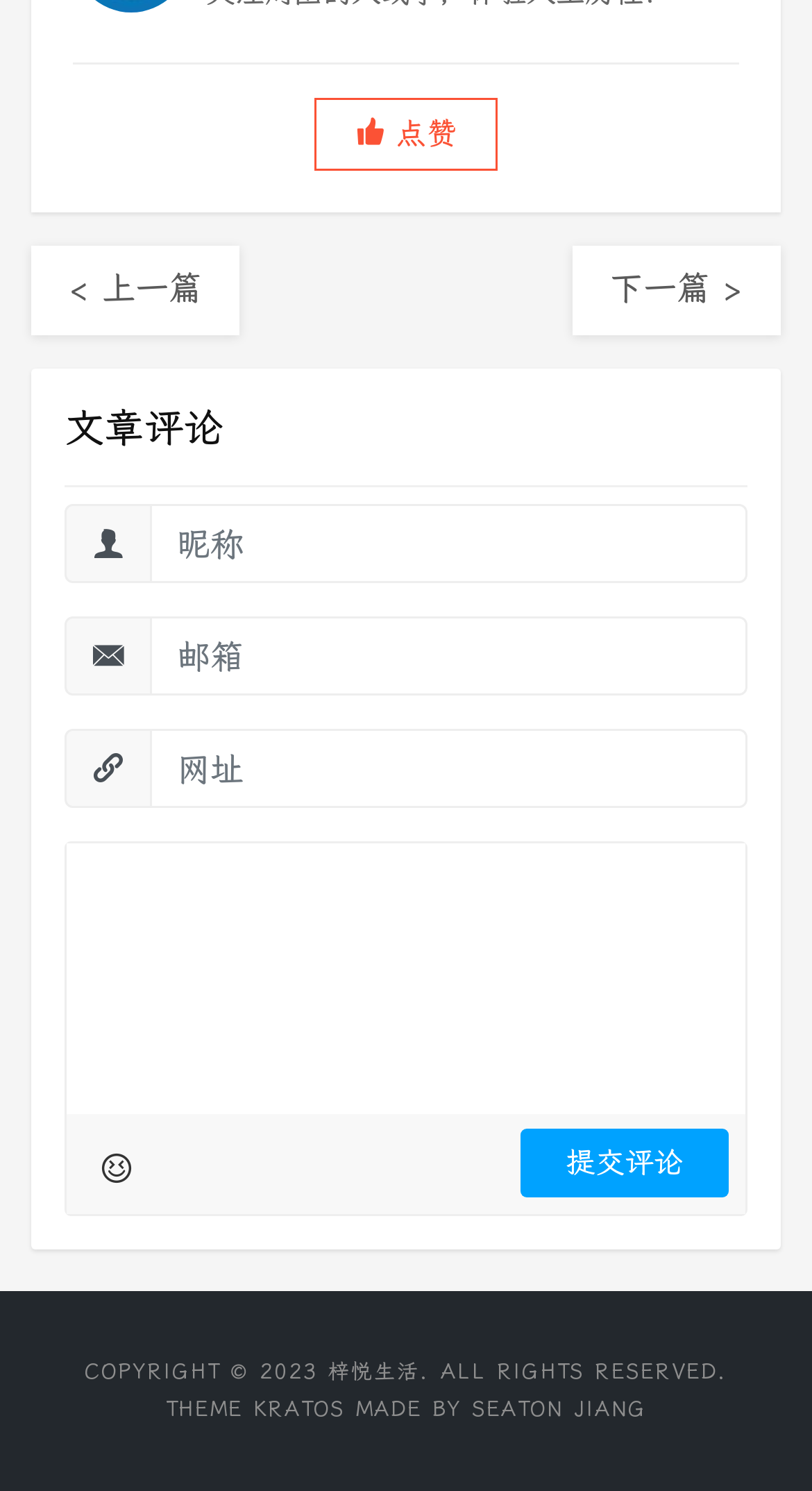Locate the bounding box coordinates of the clickable region necessary to complete the following instruction: "Submit your comment". Provide the coordinates in the format of four float numbers between 0 and 1, i.e., [left, top, right, bottom].

[0.641, 0.757, 0.897, 0.803]